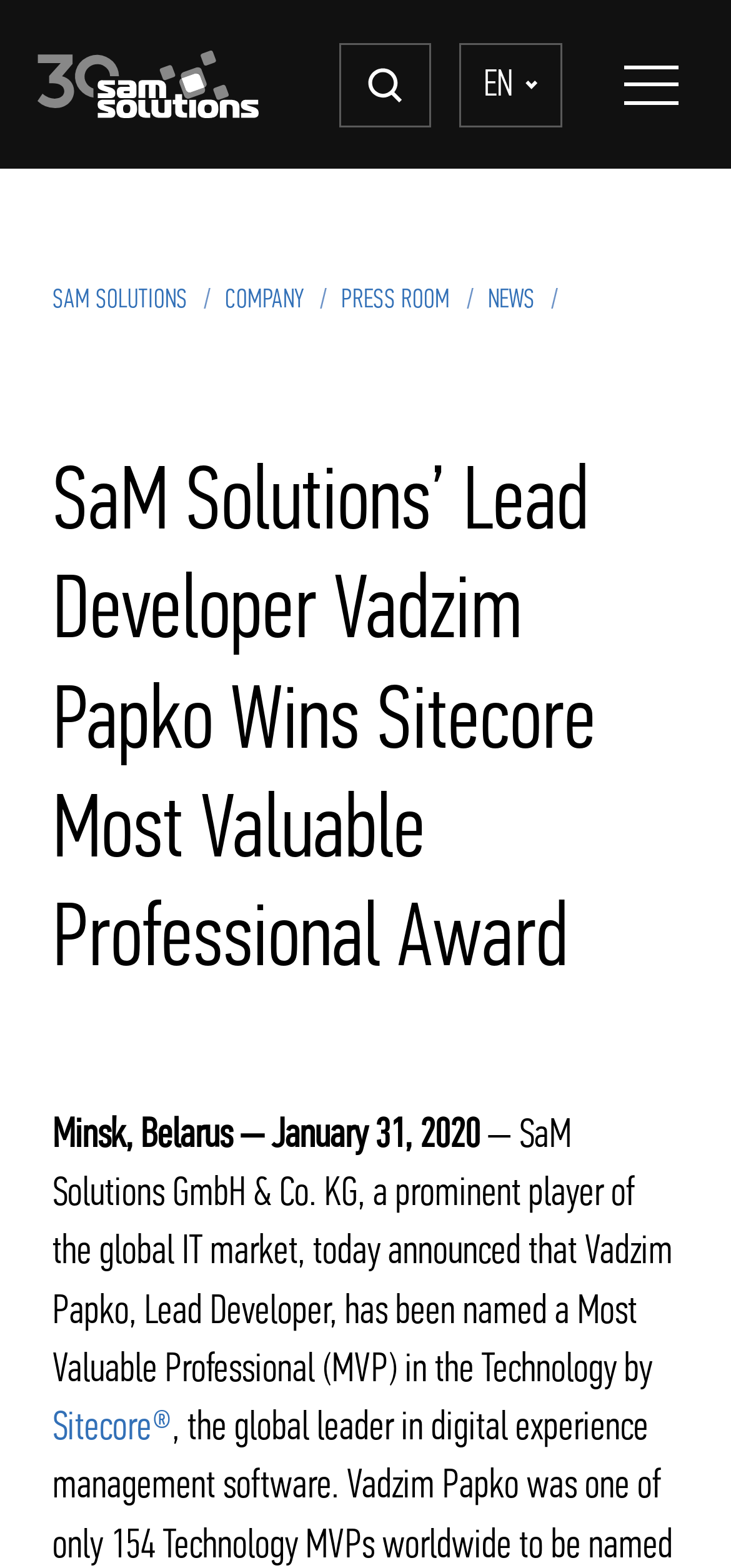Please find the bounding box coordinates (top-left x, top-left y, bottom-right x, bottom-right y) in the screenshot for the UI element described as follows: SaM Solutions

[0.072, 0.179, 0.366, 0.199]